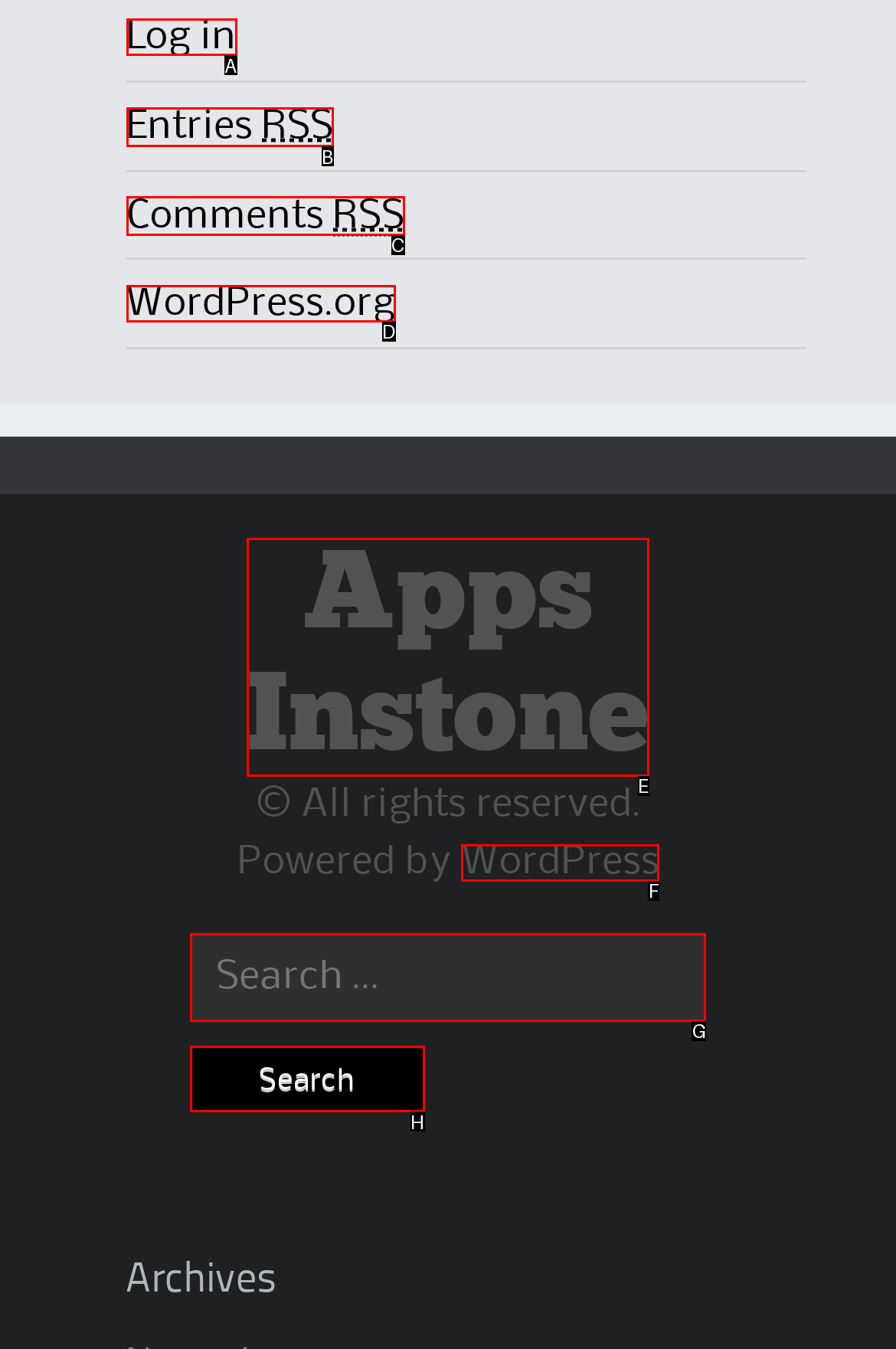Tell me which one HTML element I should click to complete the following task: search for something Answer with the option's letter from the given choices directly.

G